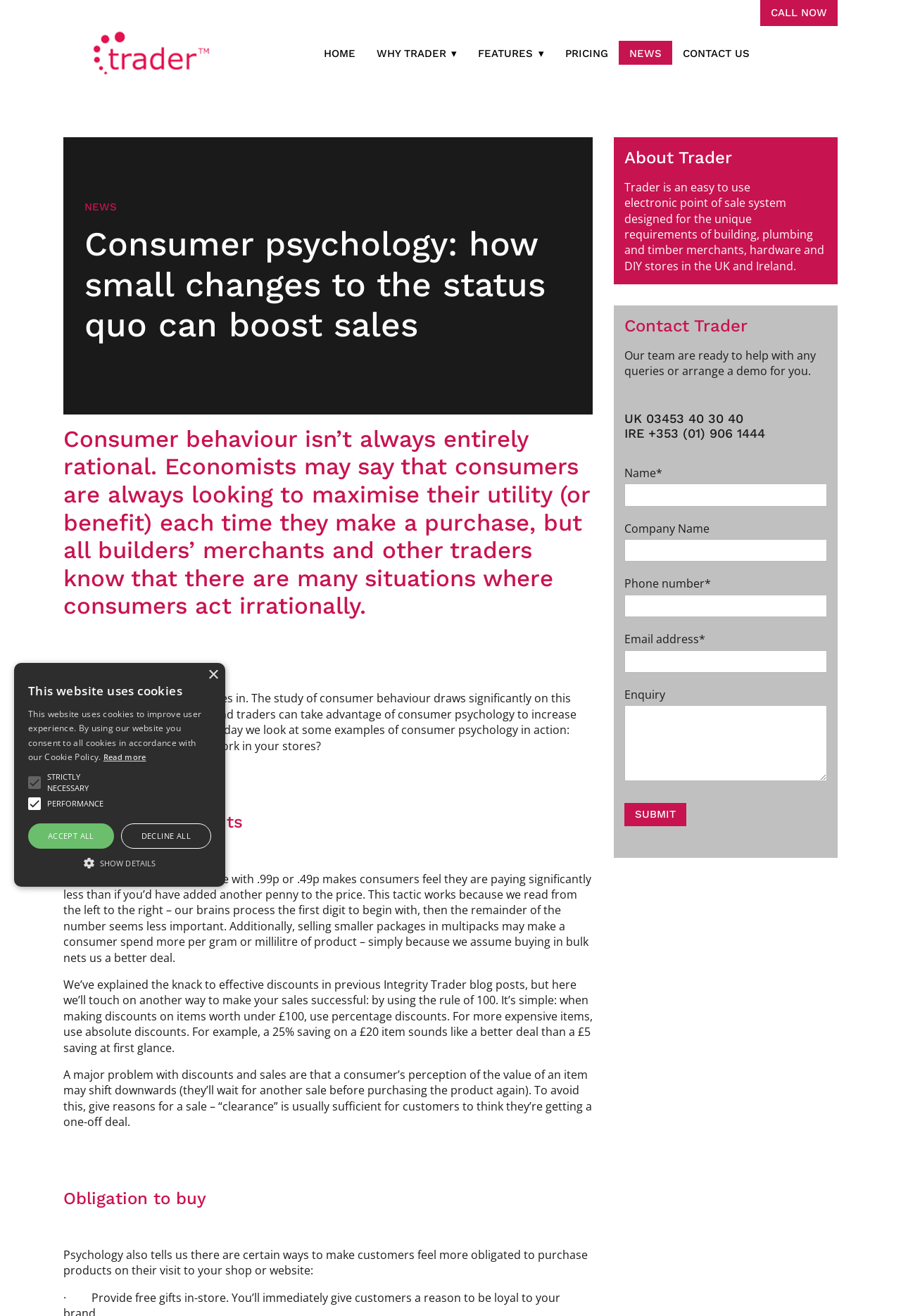Extract the bounding box coordinates for the UI element described by the text: "TREC Consumer Protection Notice". The coordinates should be in the form of [left, top, right, bottom] with values between 0 and 1.

None